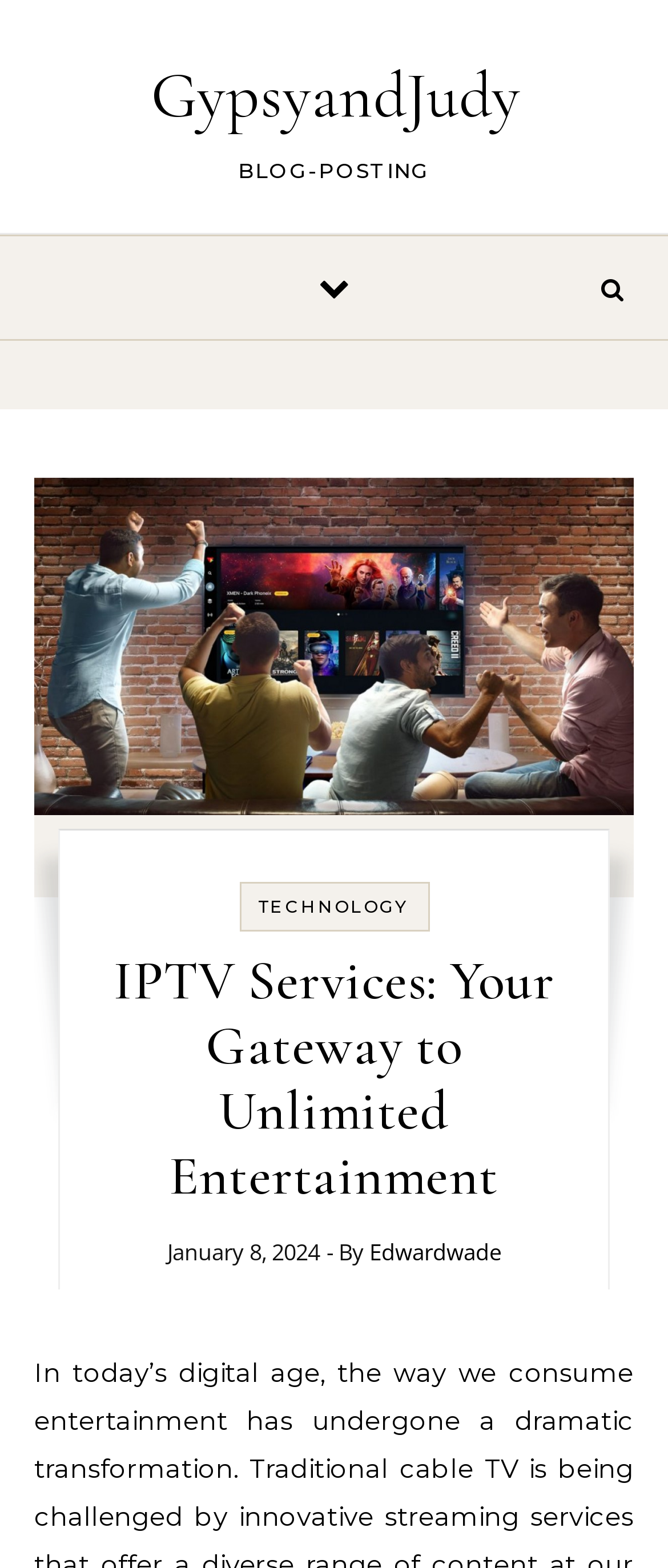Please answer the following question using a single word or phrase: 
What is the category of the latest article?

TECHNOLOGY